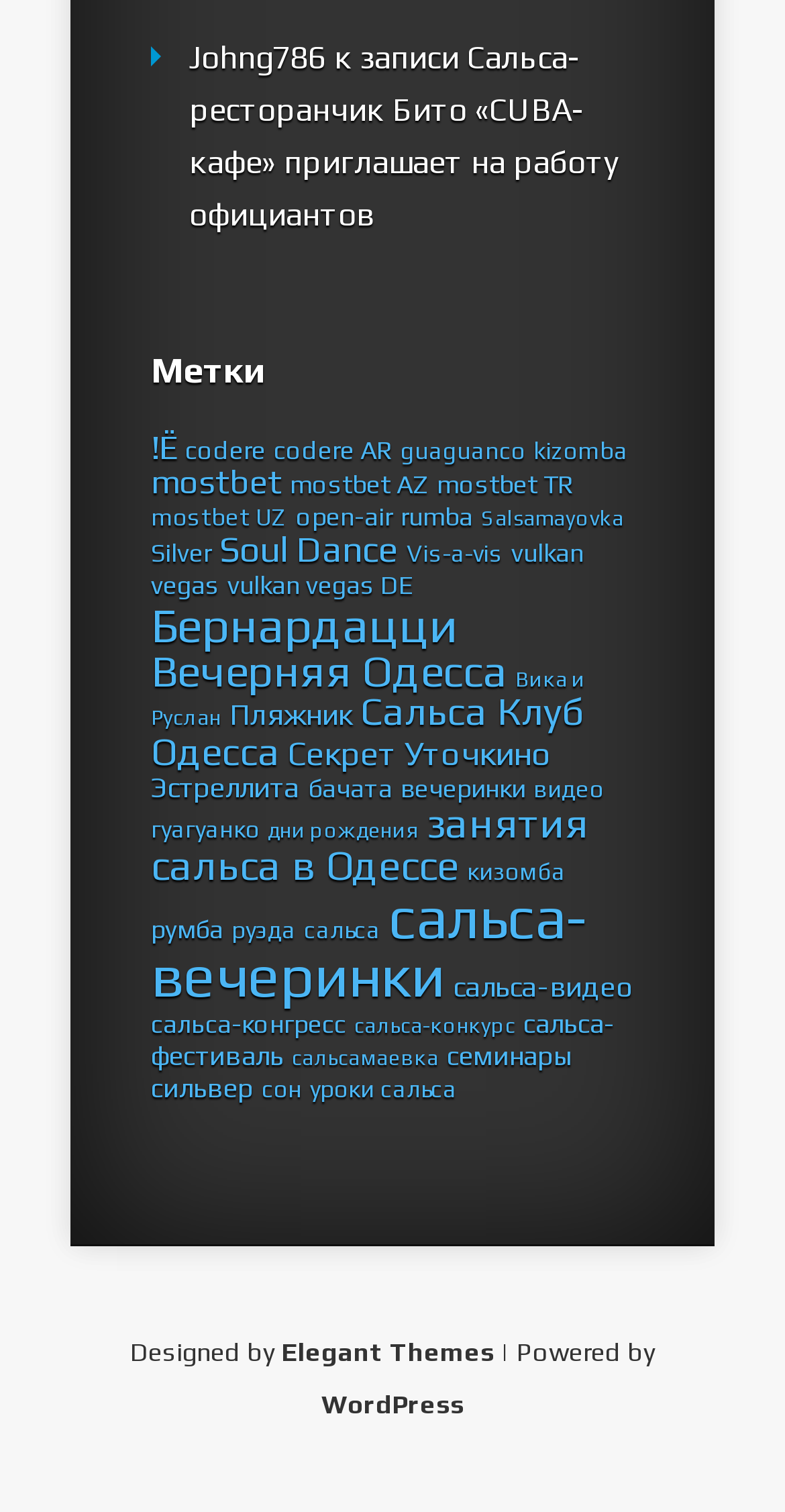Determine the bounding box coordinates of the UI element described by: "send".

None